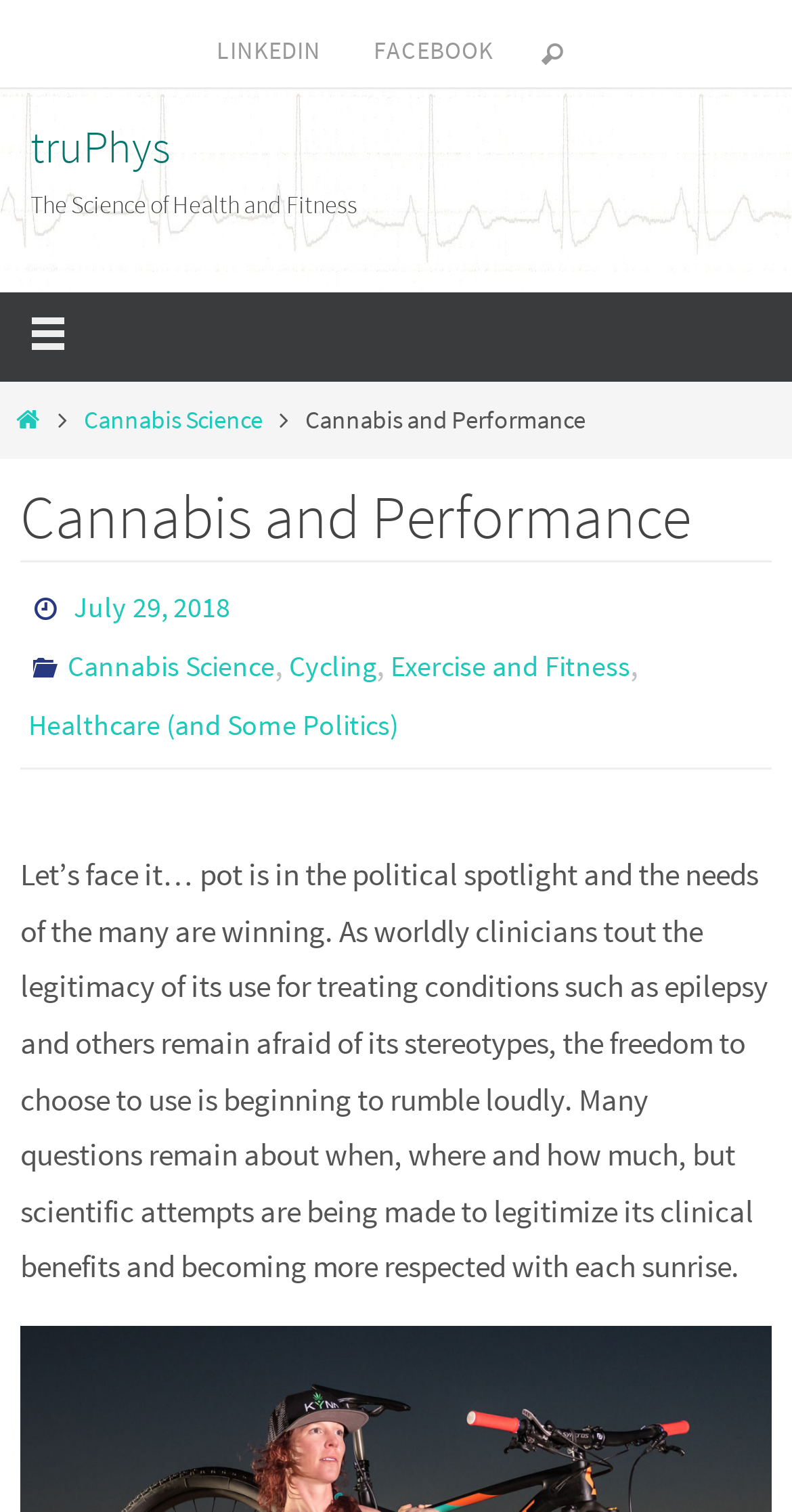What is the topic of the article?
Please ensure your answer is as detailed and informative as possible.

The topic of the article can be found in the heading 'Cannabis and Performance' which is located below the logo and navigation menu.